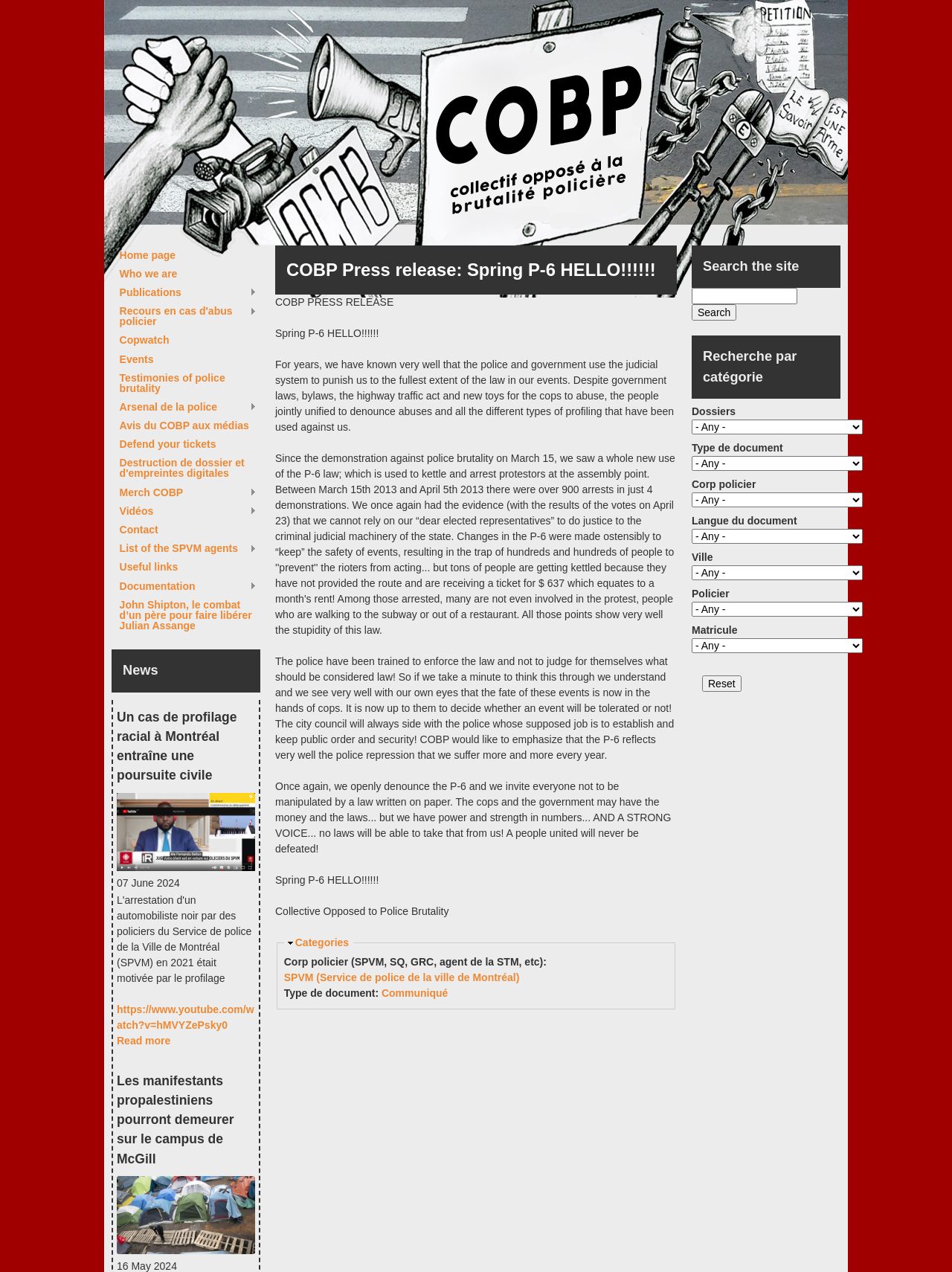What is the date of the news article 'Un cas de profilage racial à Montréal entraîne une poursuite civile'?
Please describe in detail the information shown in the image to answer the question.

The date of the news article can be found in the StaticText element within the article section, which reads '07 June 2024'.